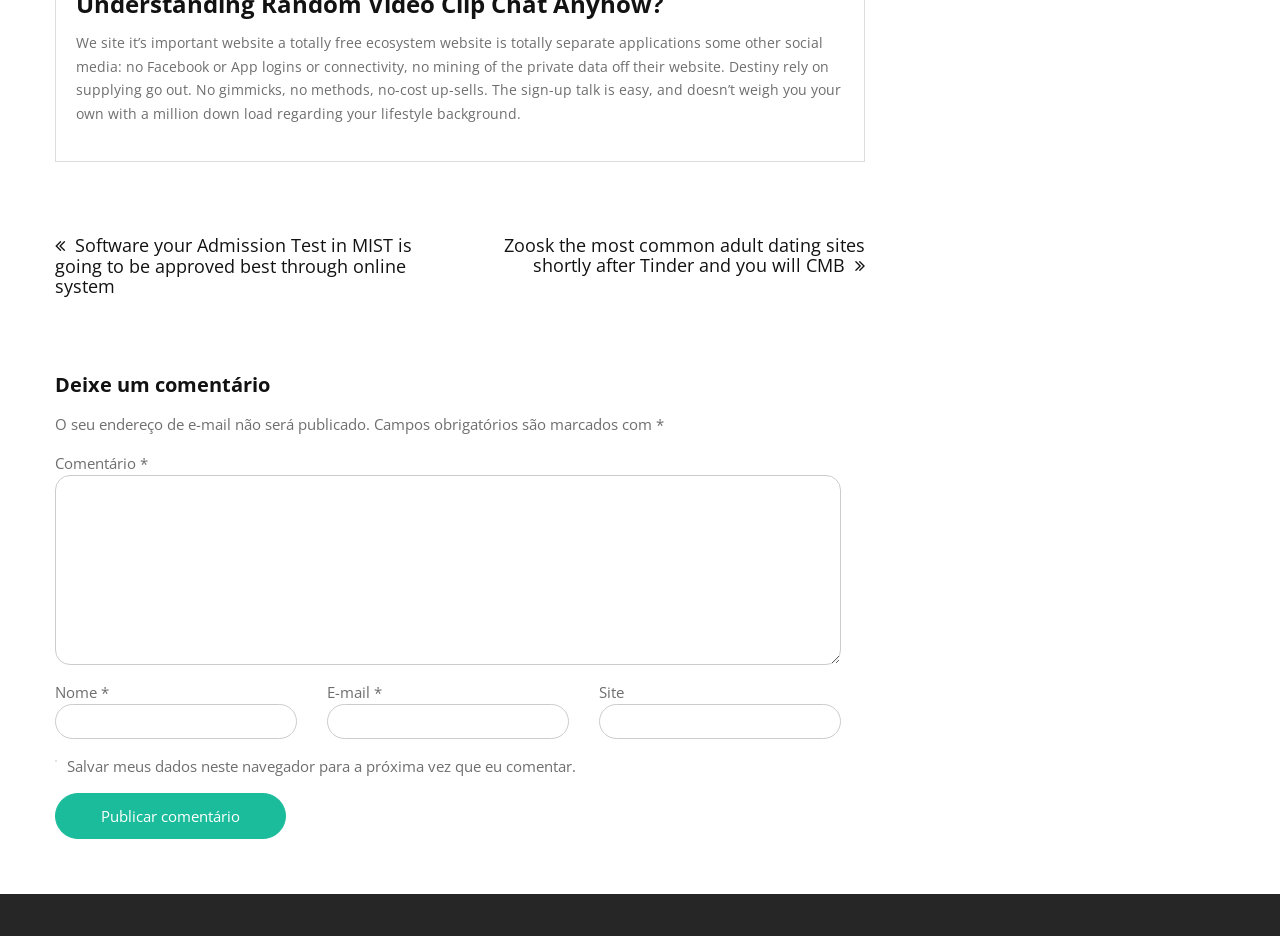Analyze the image and answer the question with as much detail as possible: 
What is the label of the checkbox in the comment section?

The checkbox element in the comment section has a label 'Salvar meus dados neste navegador para a próxima vez que eu comentar.', which means 'Save my data in this browser for the next time I comment'.